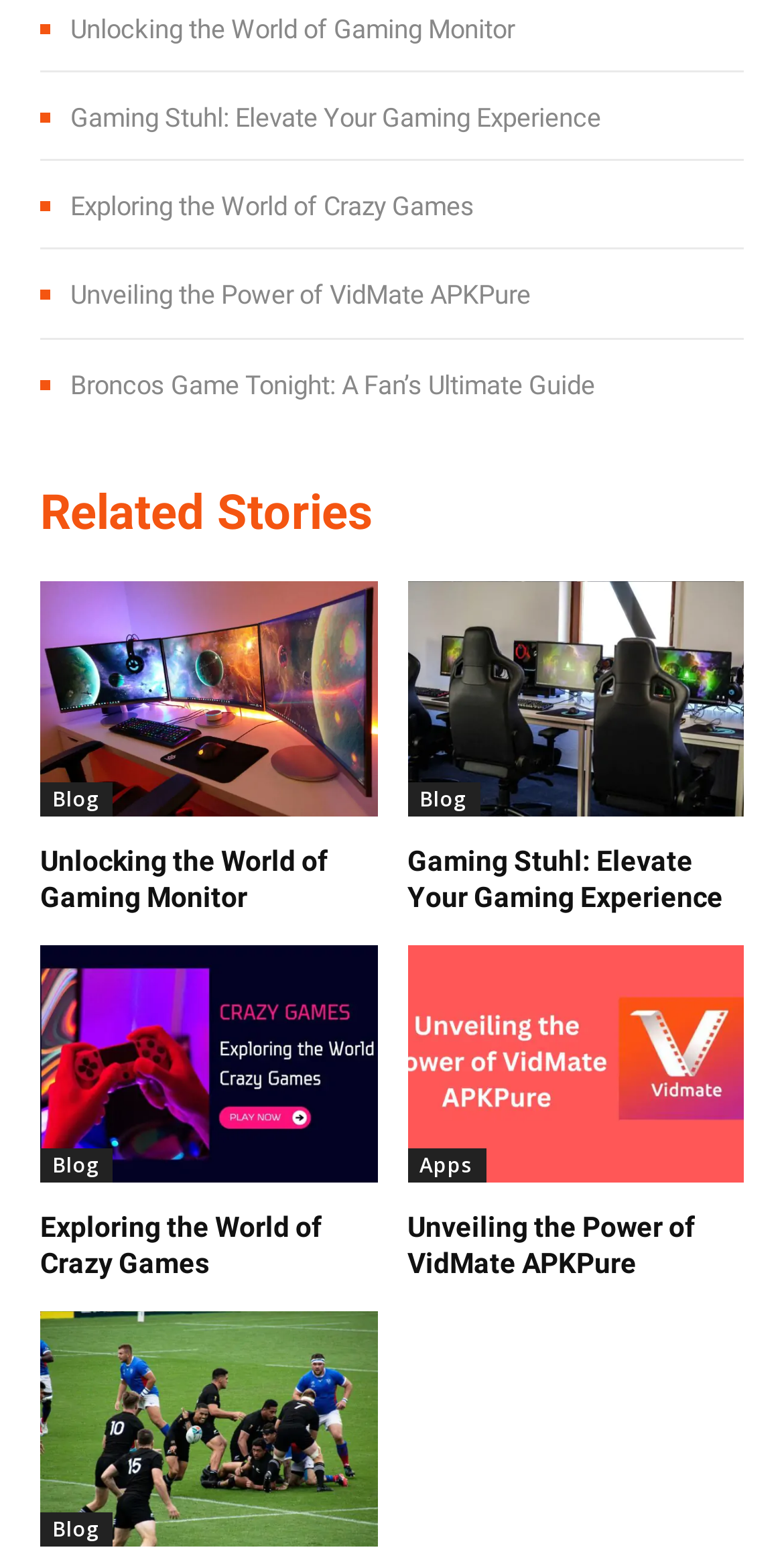Pinpoint the bounding box coordinates of the element to be clicked to execute the instruction: "Click on 'Unlocking the World of Gaming Monitor'".

[0.09, 0.009, 0.656, 0.028]